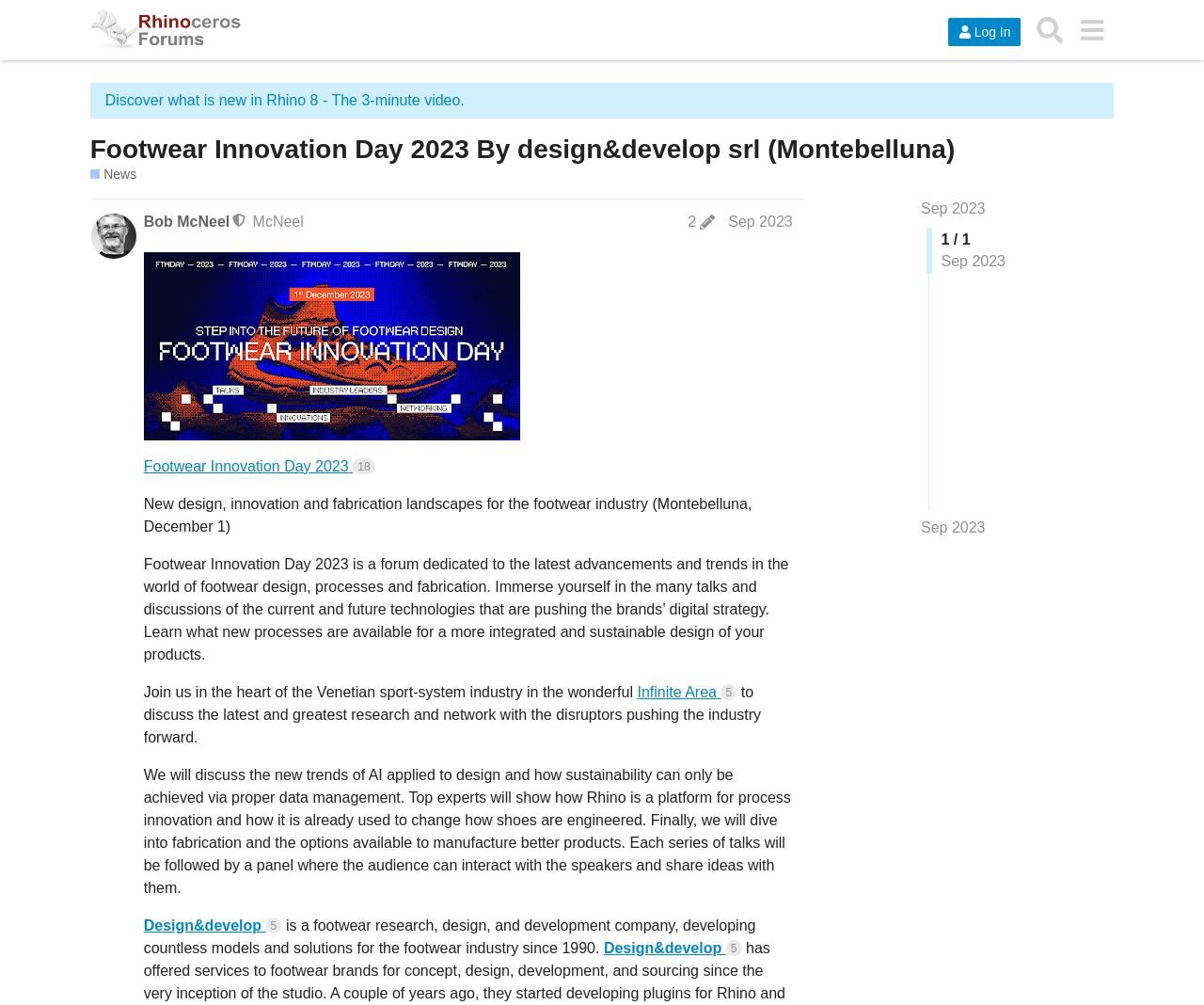What is the date of the event Footwear Innovation Day 2023?
Based on the image content, provide your answer in one word or a short phrase.

December 1